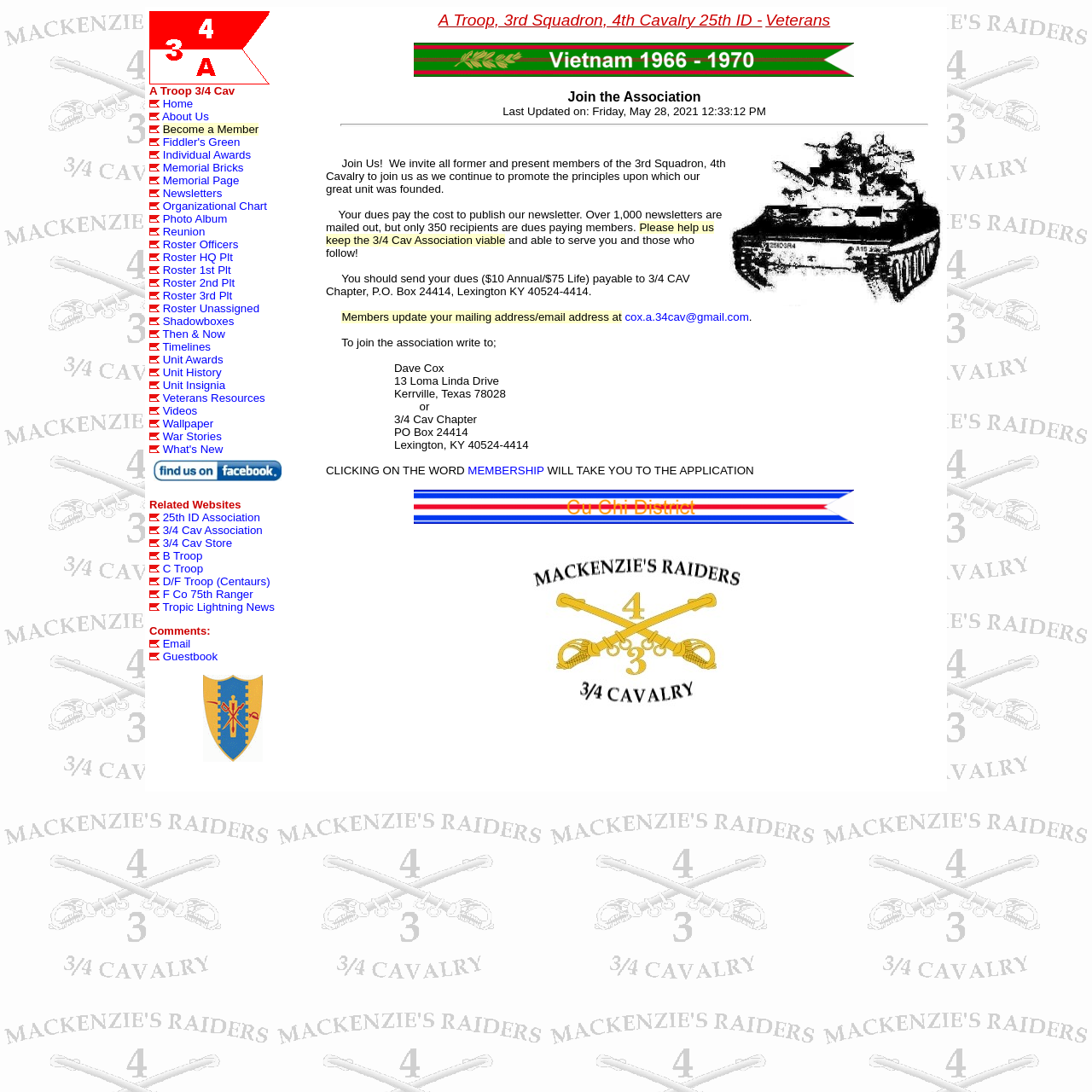Show the bounding box coordinates for the element that needs to be clicked to execute the following instruction: "Read the Unit History". Provide the coordinates in the form of four float numbers between 0 and 1, i.e., [left, top, right, bottom].

[0.149, 0.335, 0.203, 0.347]